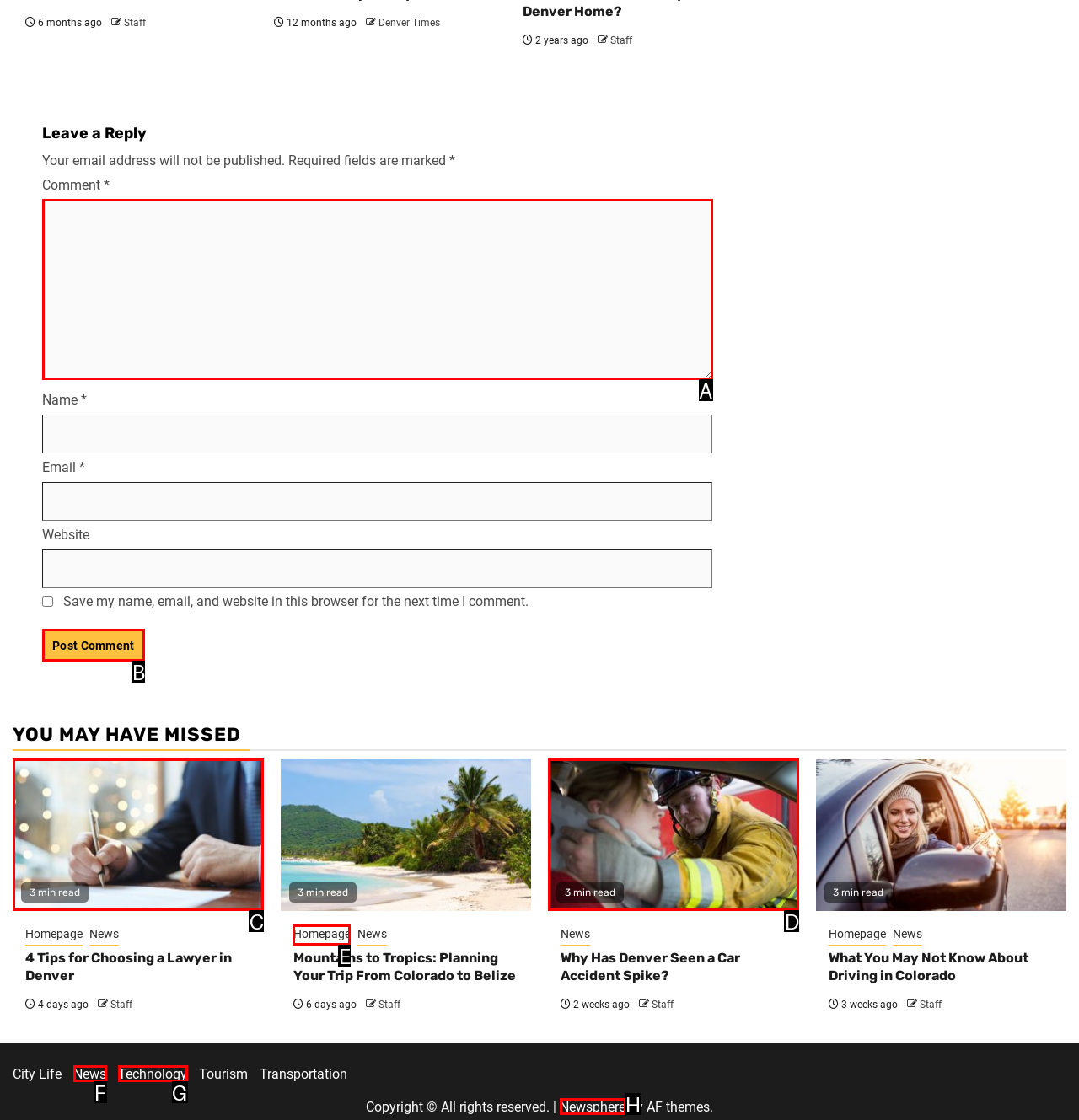Choose the HTML element that best fits the given description: parent_node: 3 min read. Answer by stating the letter of the option.

D